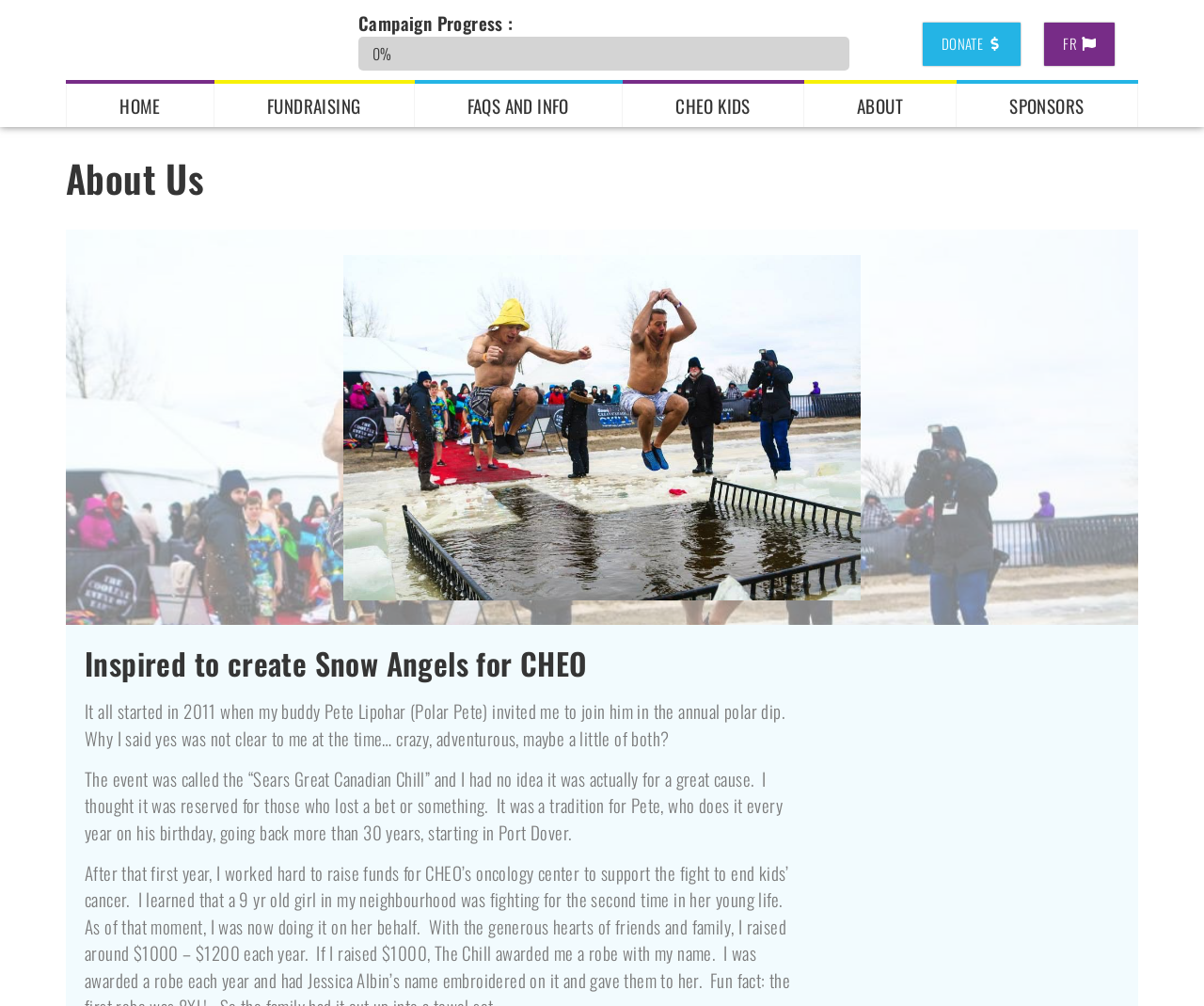Extract the bounding box coordinates of the UI element described: "FAQs and Info". Provide the coordinates in the format [left, top, right, bottom] with values ranging from 0 to 1.

[0.344, 0.083, 0.517, 0.126]